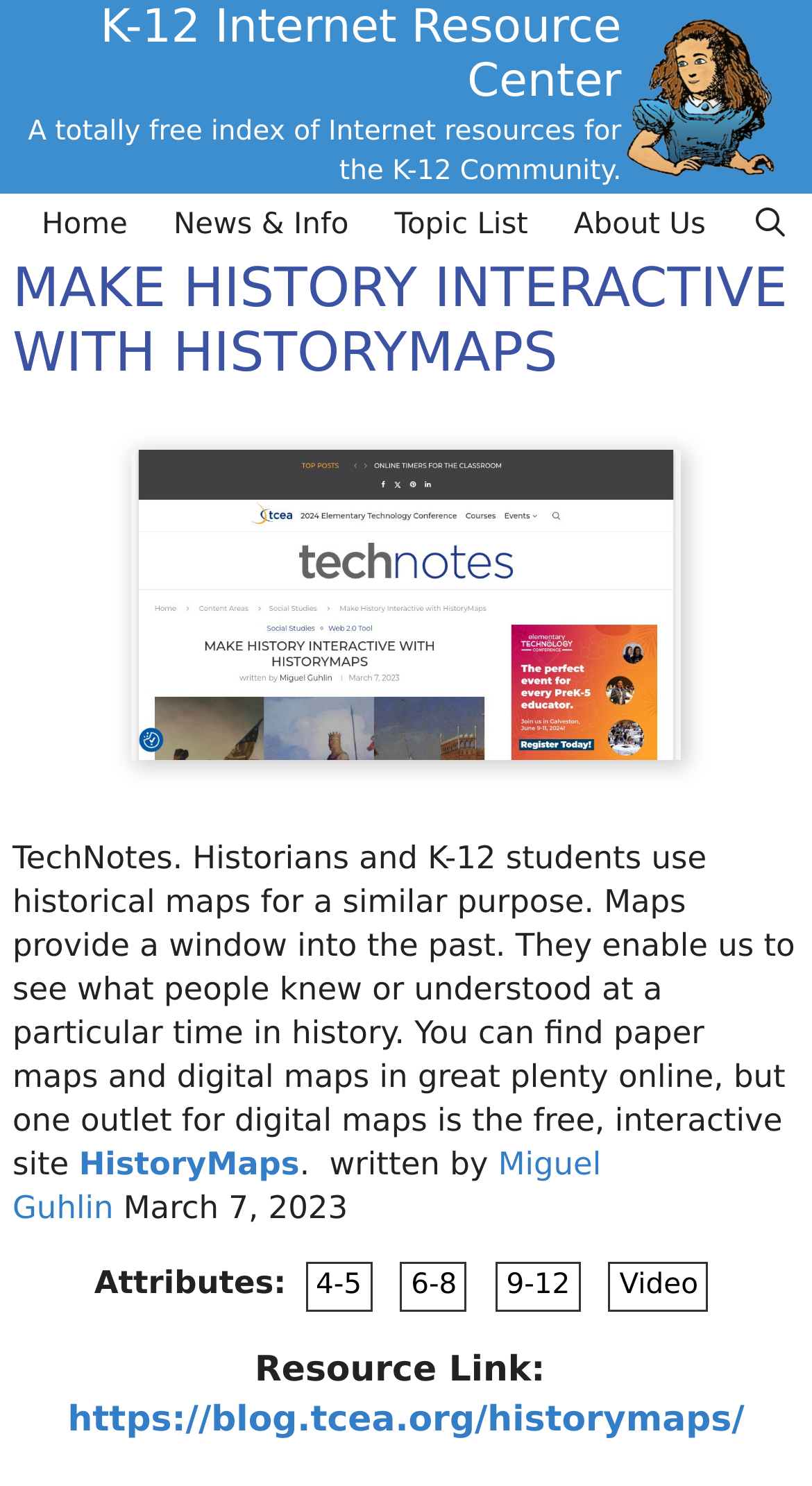Determine the bounding box for the HTML element described here: "aria-label="Open Search Bar"". The coordinates should be given as [left, top, right, bottom] with each number being a float between 0 and 1.

[0.897, 0.13, 1.0, 0.173]